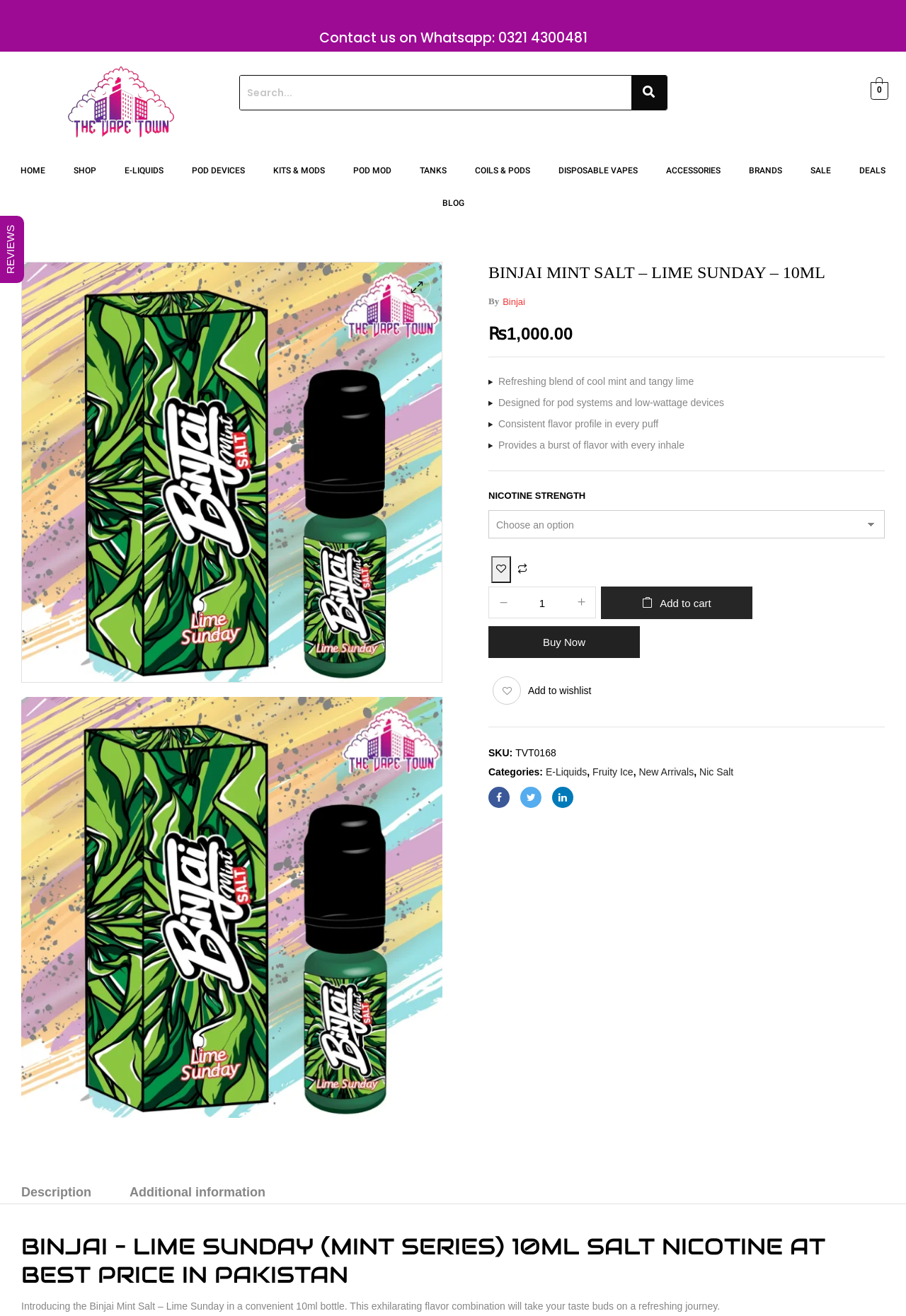Please provide a one-word or short phrase answer to the question:
What is the price of the product?

₨1,000.00